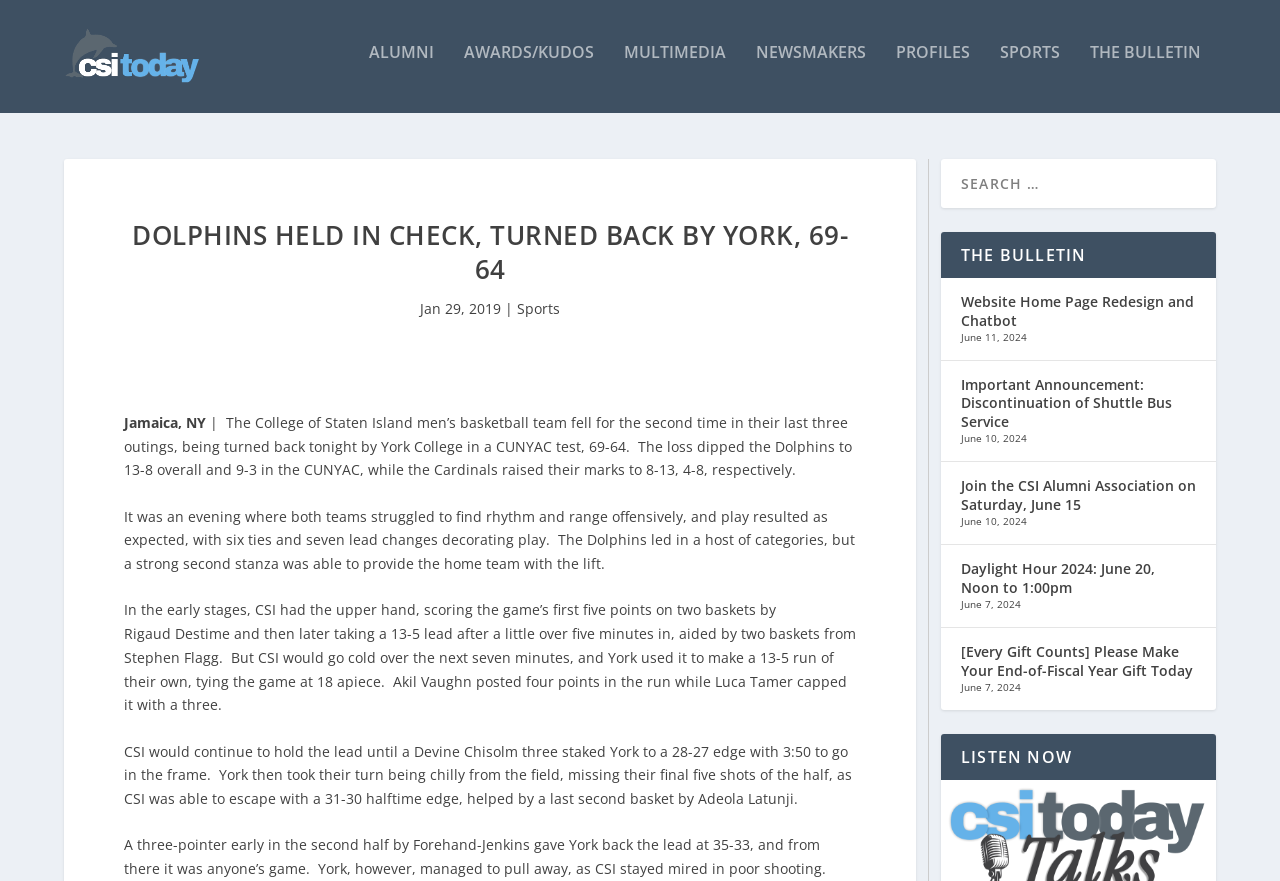Please extract the title of the webpage.

DOLPHINS HELD IN CHECK, TURNED BACK BY YORK, 69-64